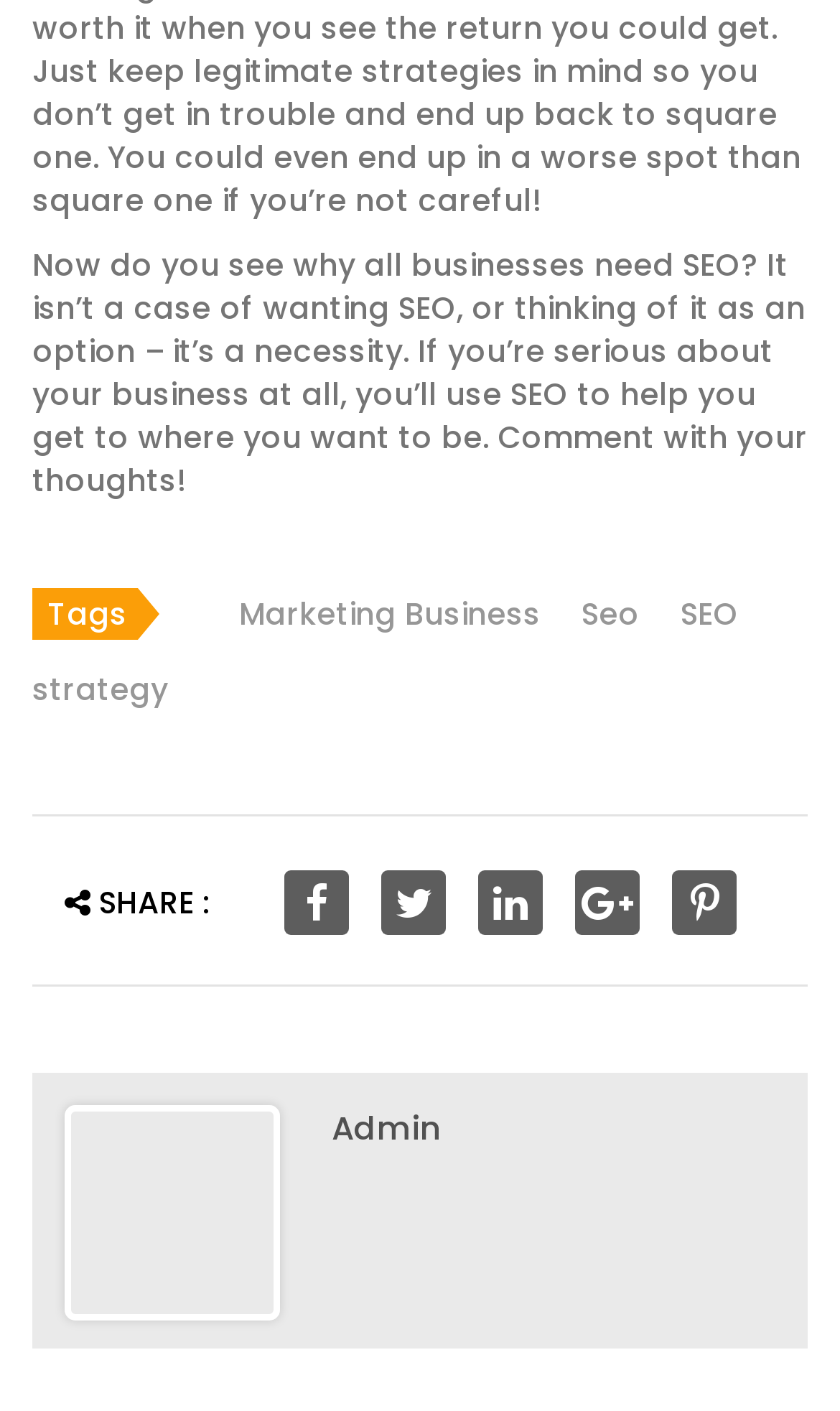How many social media sharing options are available?
Answer with a single word or phrase by referring to the visual content.

5